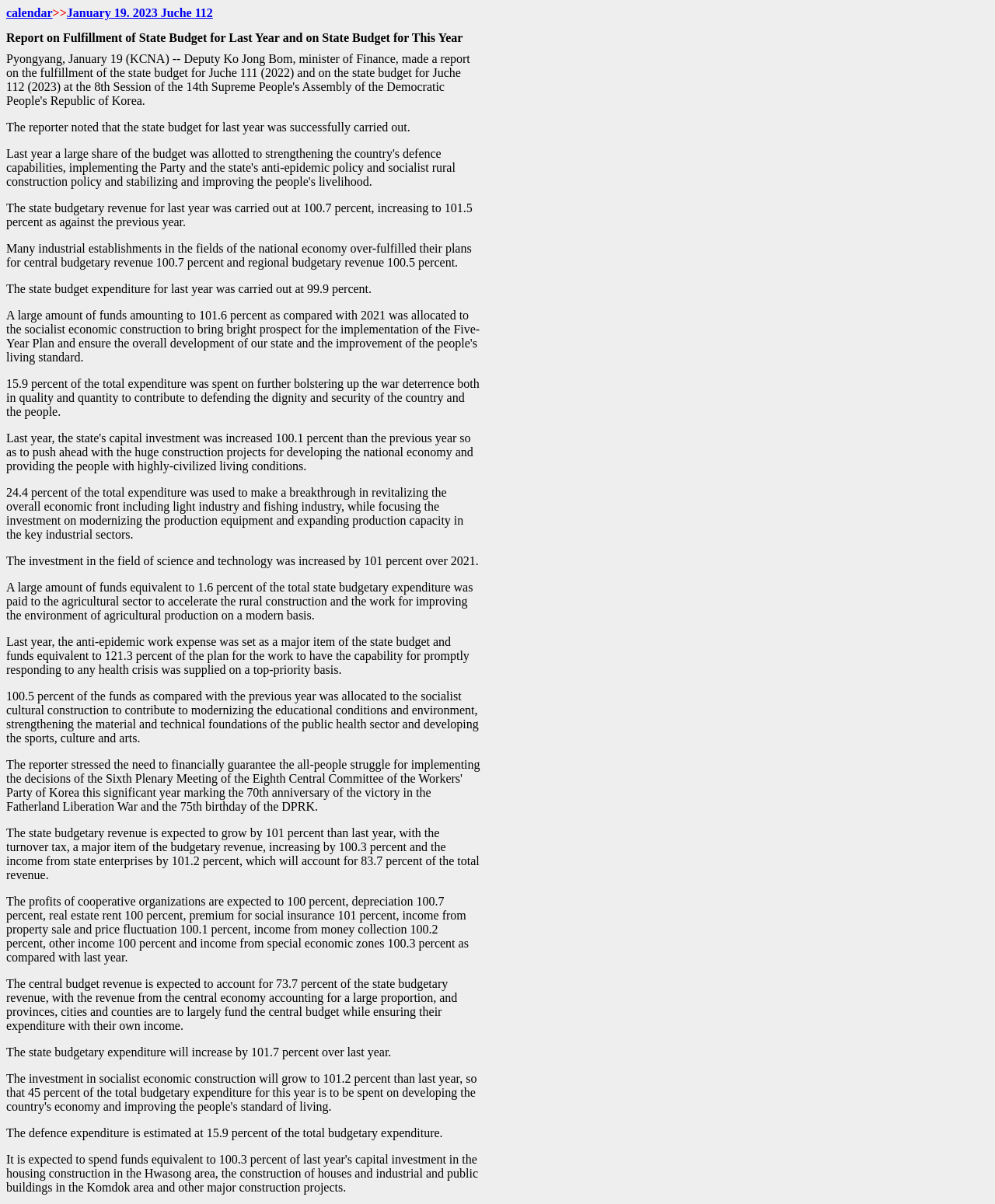What percentage of the total budgetary expenditure is allocated to defence?
From the image, respond with a single word or phrase.

15.9 percent